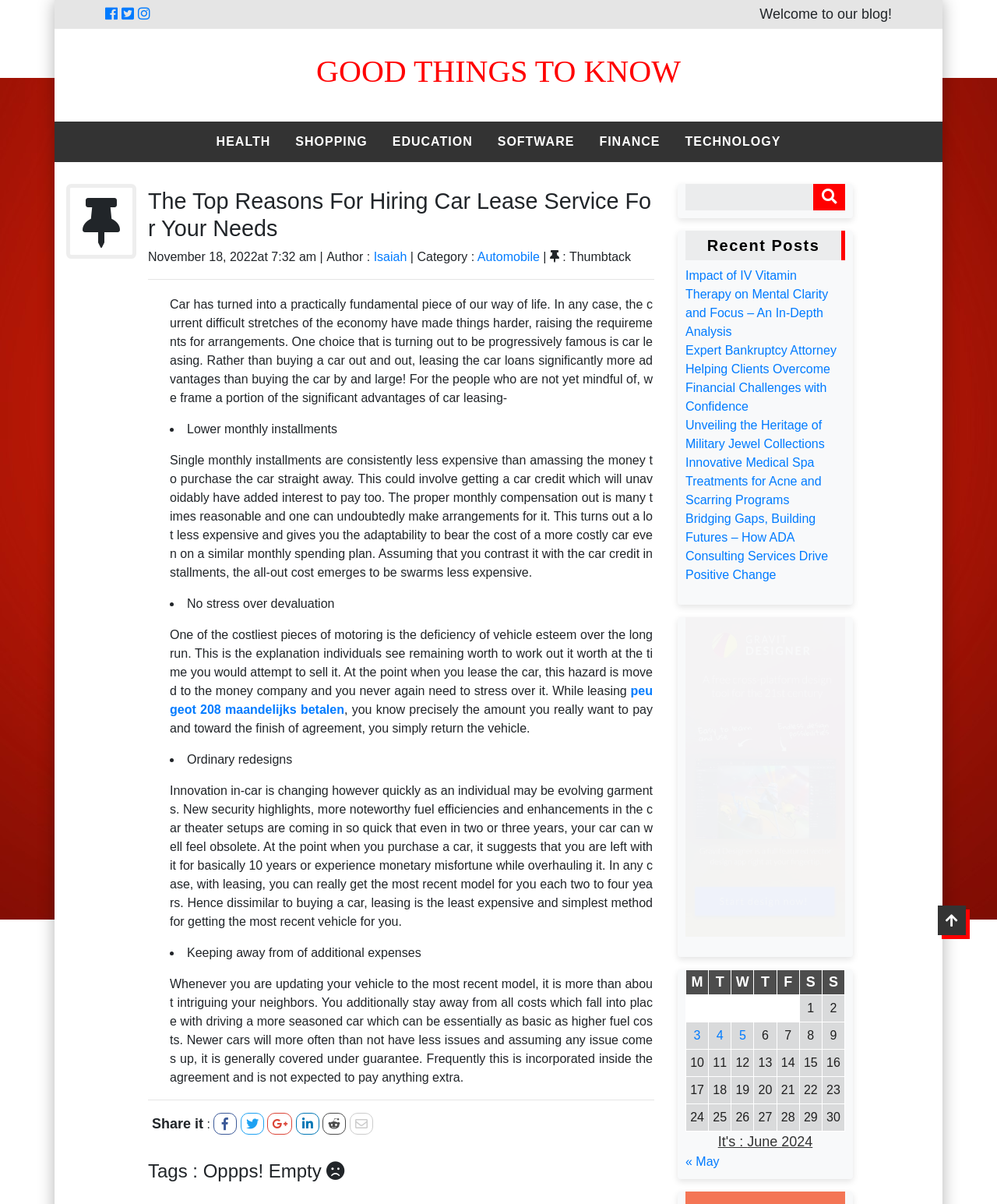Please determine the headline of the webpage and provide its content.

GOOD THINGS TO KNOW